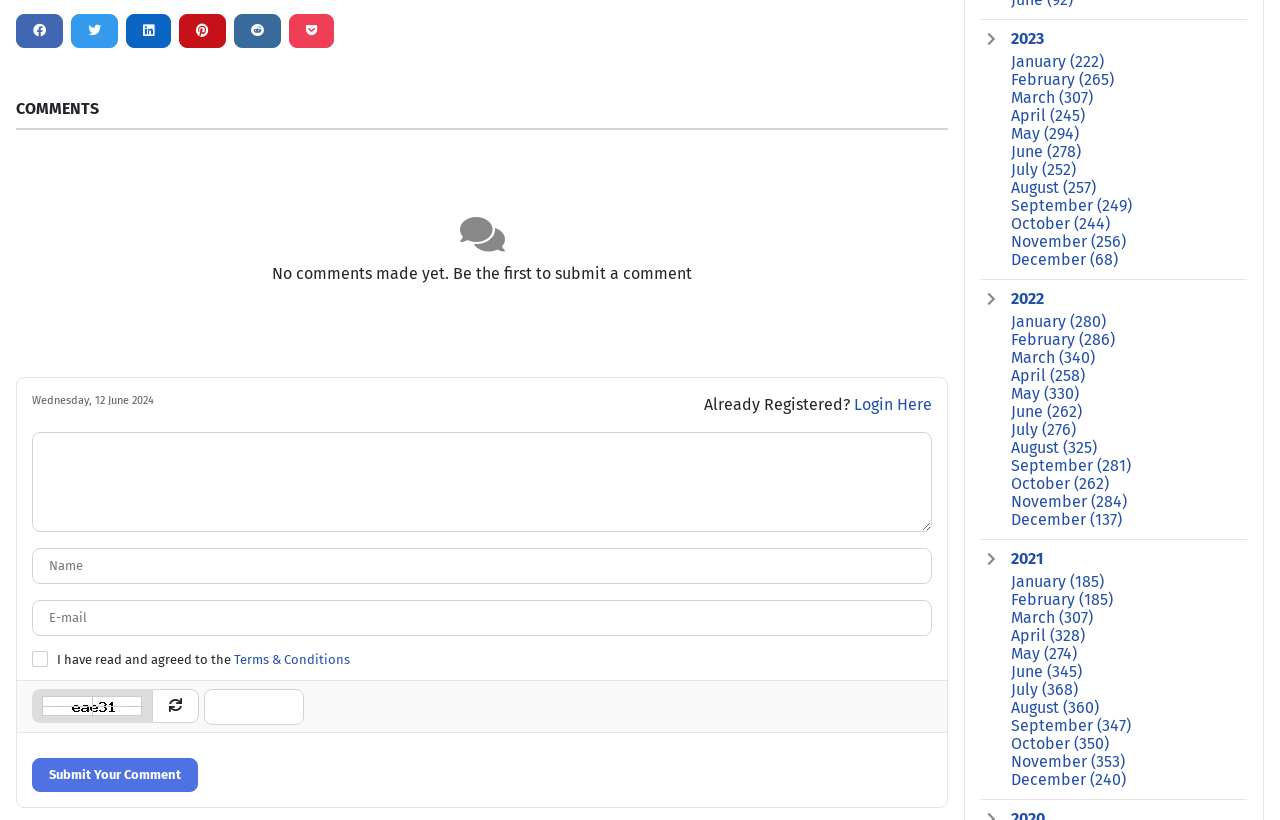Please find the bounding box coordinates of the element's region to be clicked to carry out this instruction: "Read the book".

None